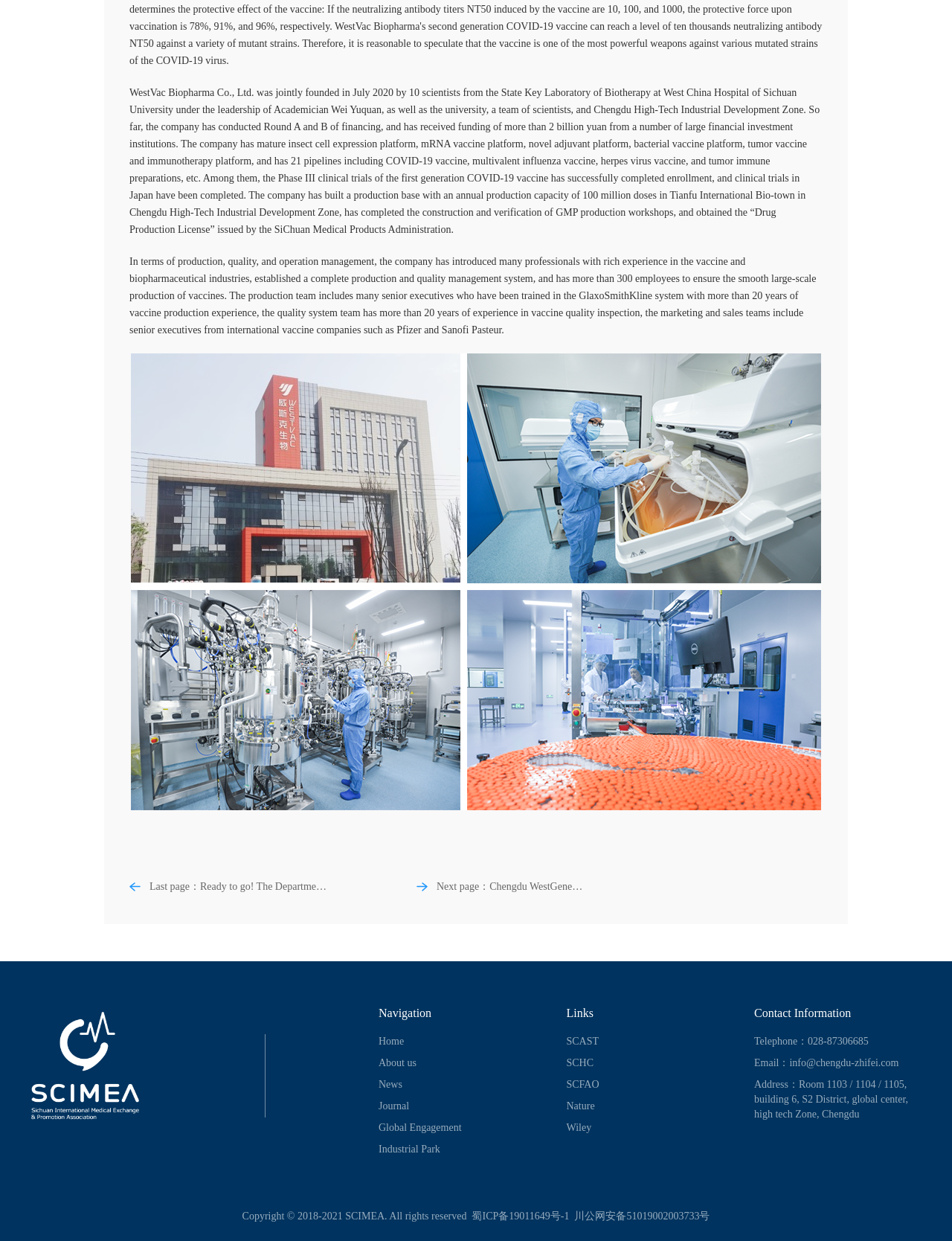Please answer the following question using a single word or phrase: 
How many pipelines does the company have?

21